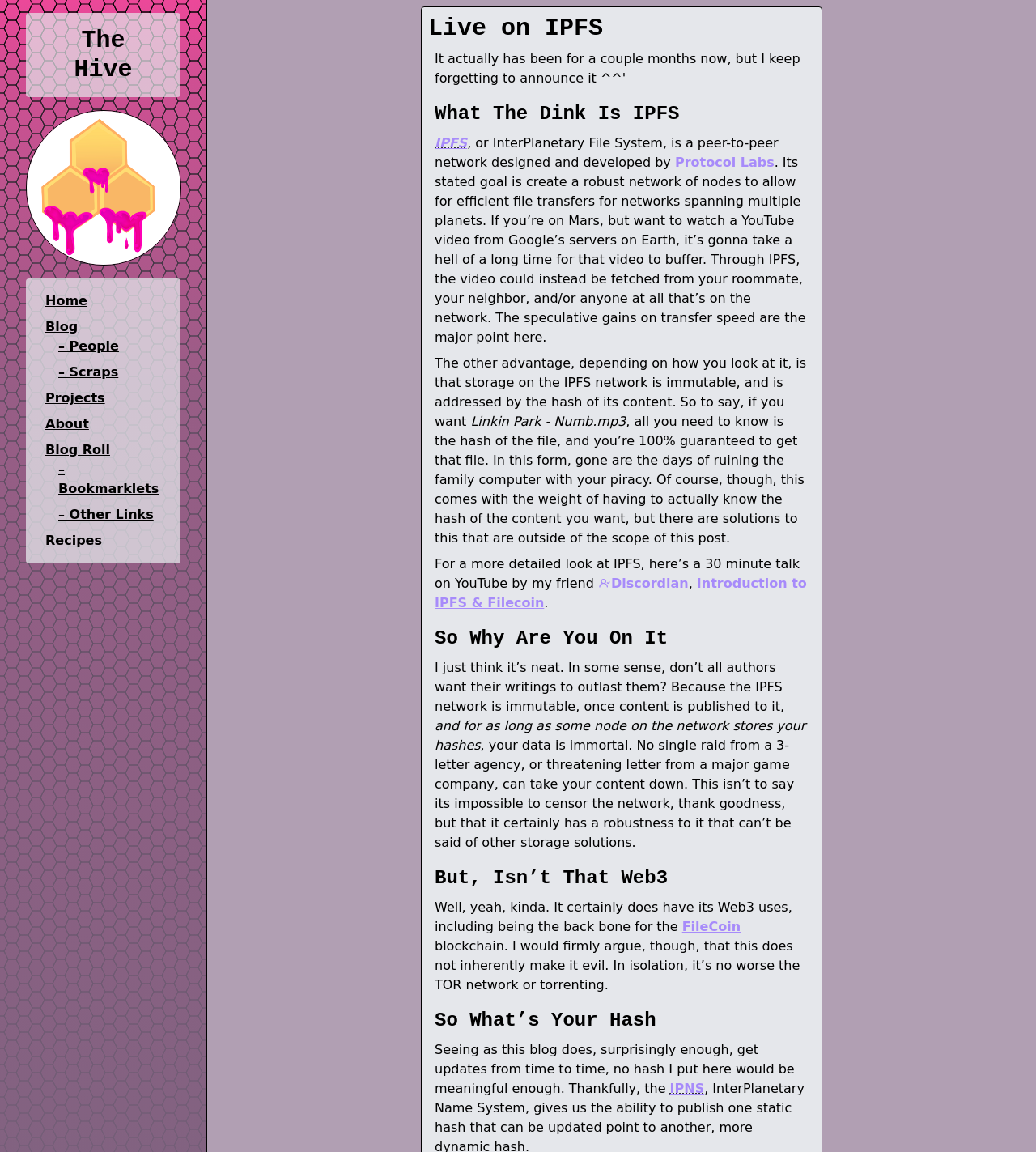Locate the bounding box coordinates of the clickable element to fulfill the following instruction: "Click on the 'IPFS' link". Provide the coordinates as four float numbers between 0 and 1 in the format [left, top, right, bottom].

[0.42, 0.117, 0.451, 0.131]